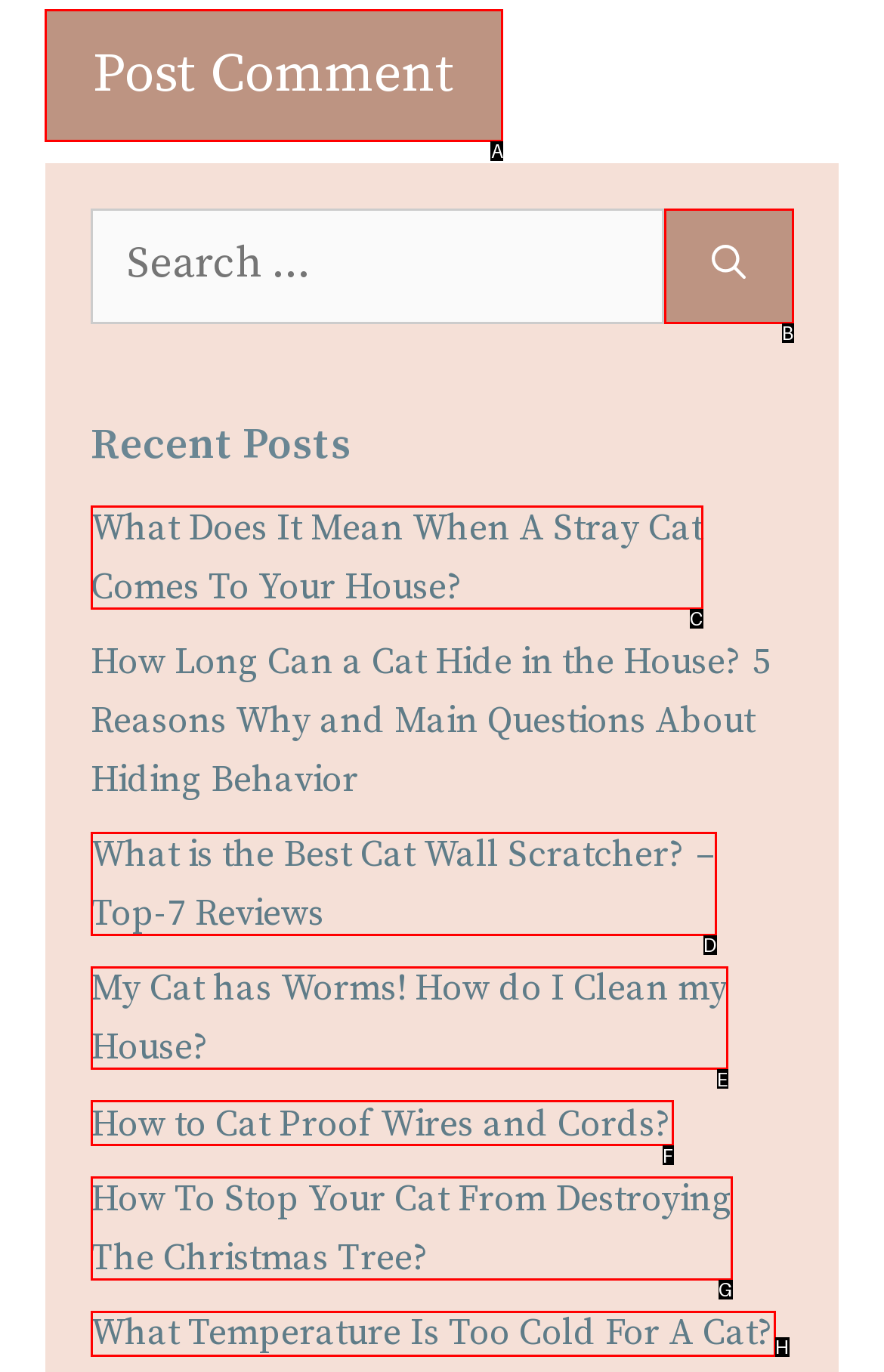Which option should I select to accomplish the task: Click on the 'Post Comment' button? Respond with the corresponding letter from the given choices.

A